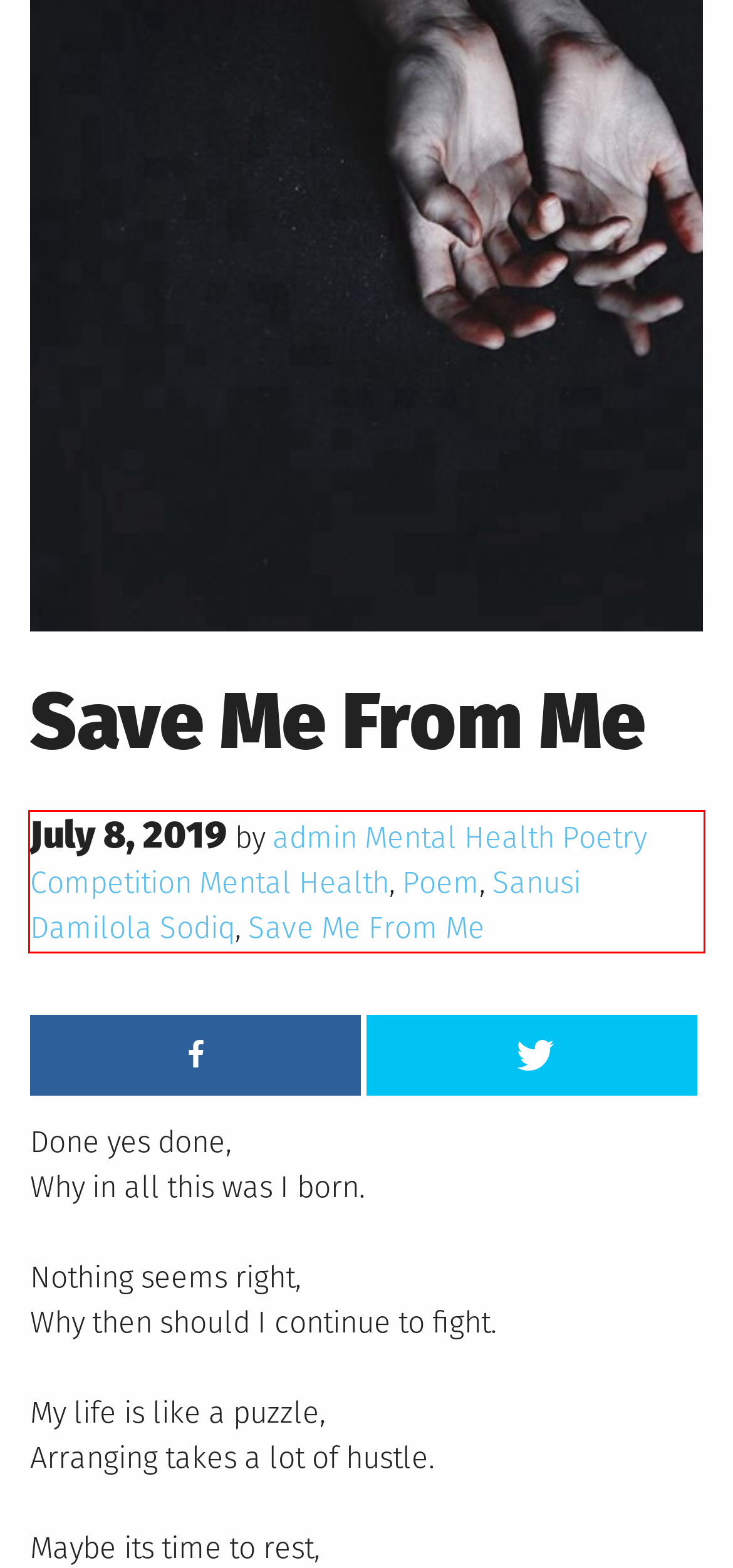You are provided with a webpage screenshot that includes a red rectangle bounding box. Extract the text content from within the bounding box using OCR.

Posted on July 8, 2019 by admin Posted in Mental Health Poetry Competition Tagged Mental Health, Poem, Sanusi Damilola Sodiq, Save Me From Me